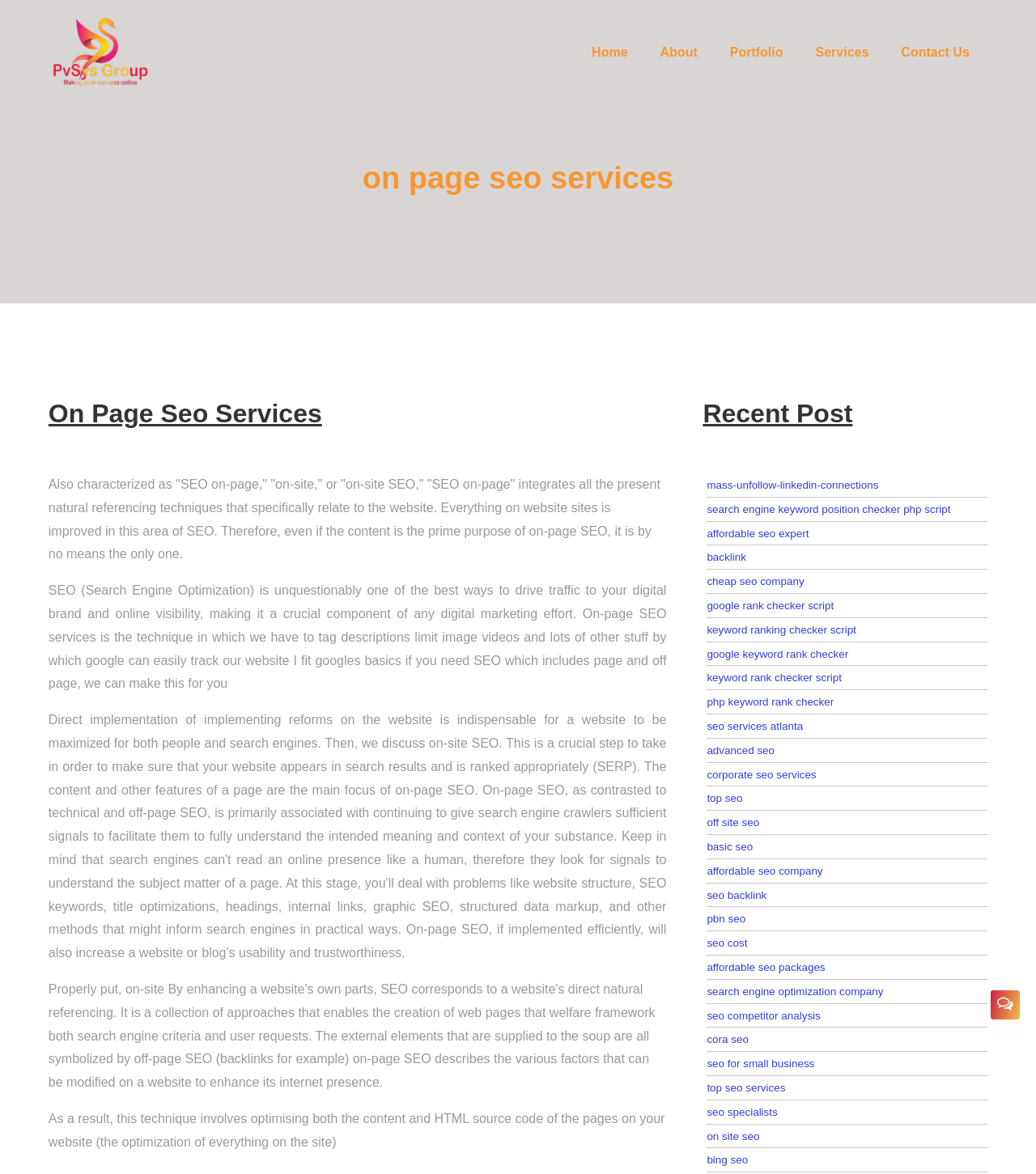Given the description About, predict the bounding box coordinates of the UI element. Ensure the coordinates are in the format (top-left x, top-left y, bottom-right x, bottom-right y) and all values are between 0 and 1.

[0.622, 0.018, 0.689, 0.071]